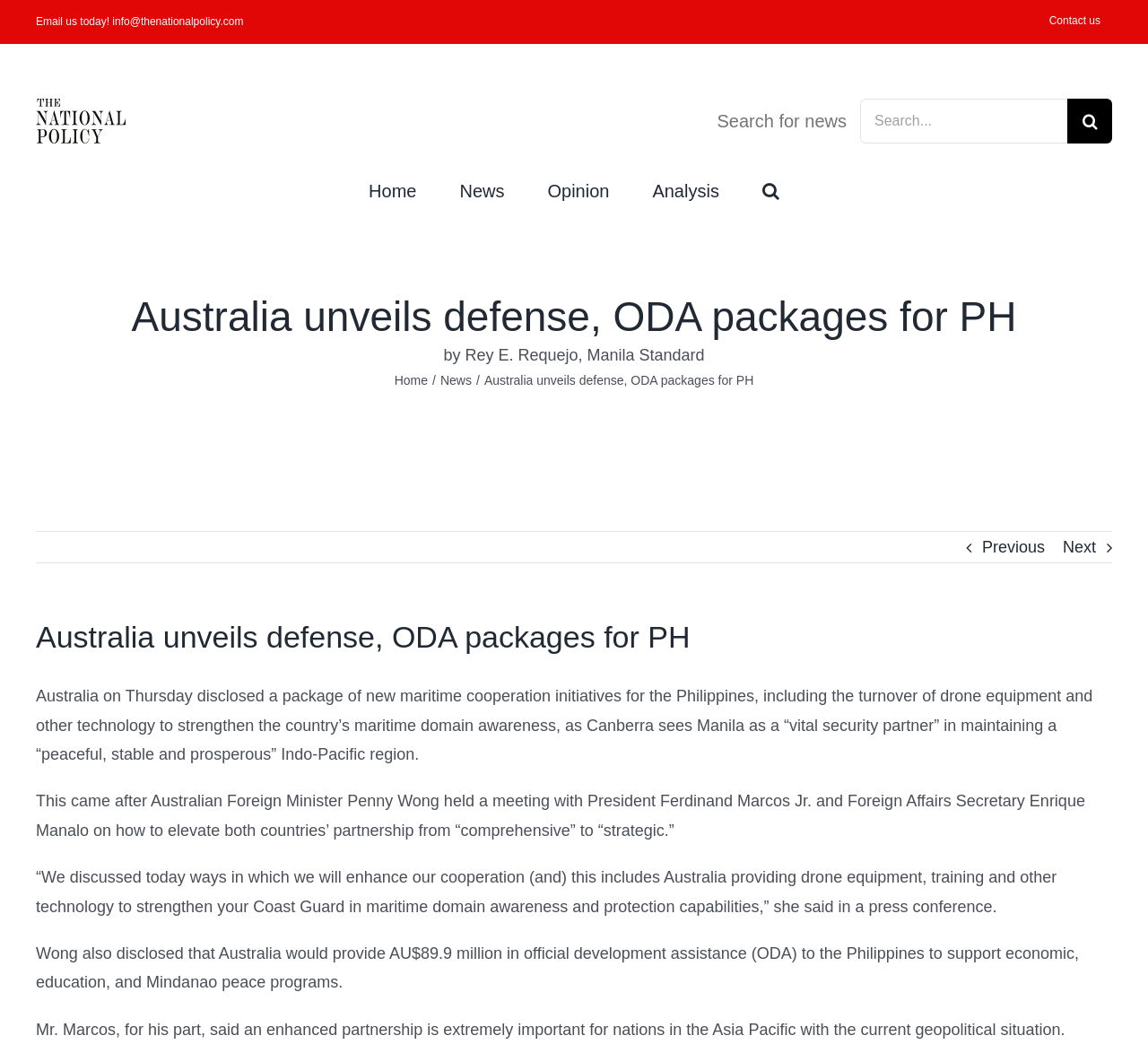Determine the bounding box coordinates of the area to click in order to meet this instruction: "Click on Next page".

[0.926, 0.505, 0.955, 0.534]